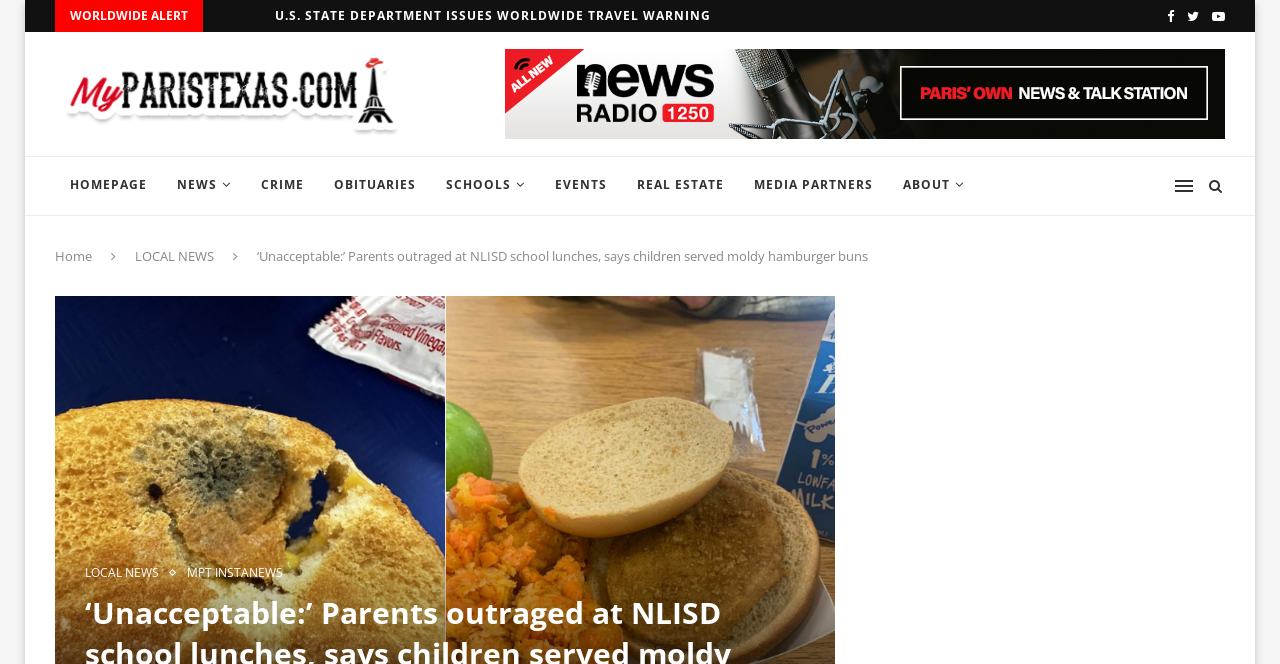Identify the bounding box for the described UI element: "myTime home tour".

None